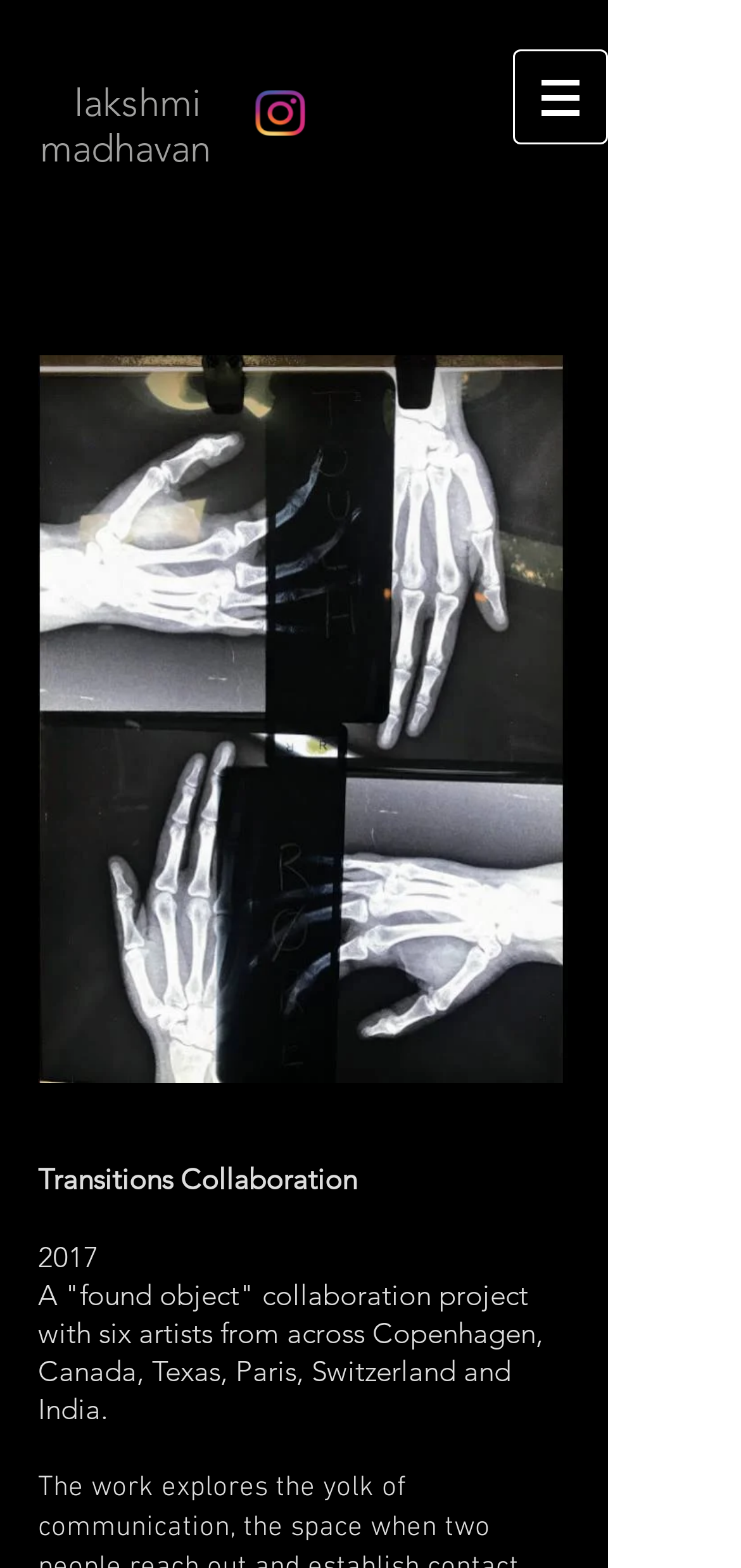Provide a one-word or one-phrase answer to the question:
What is the position of the navigation button?

Top-right